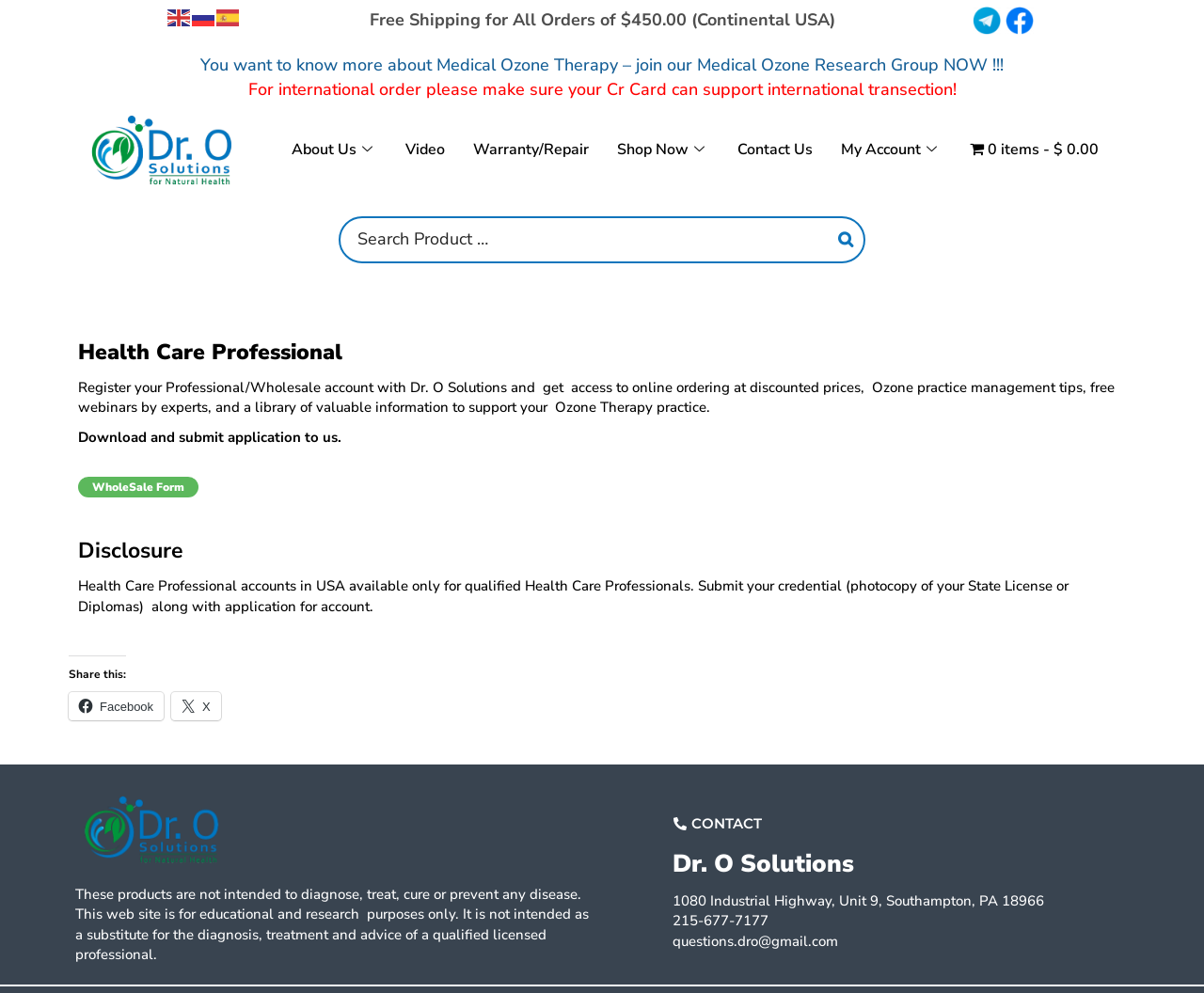Provide your answer in one word or a succinct phrase for the question: 
What is the warning for international orders?

Ensure credit card supports international transactions